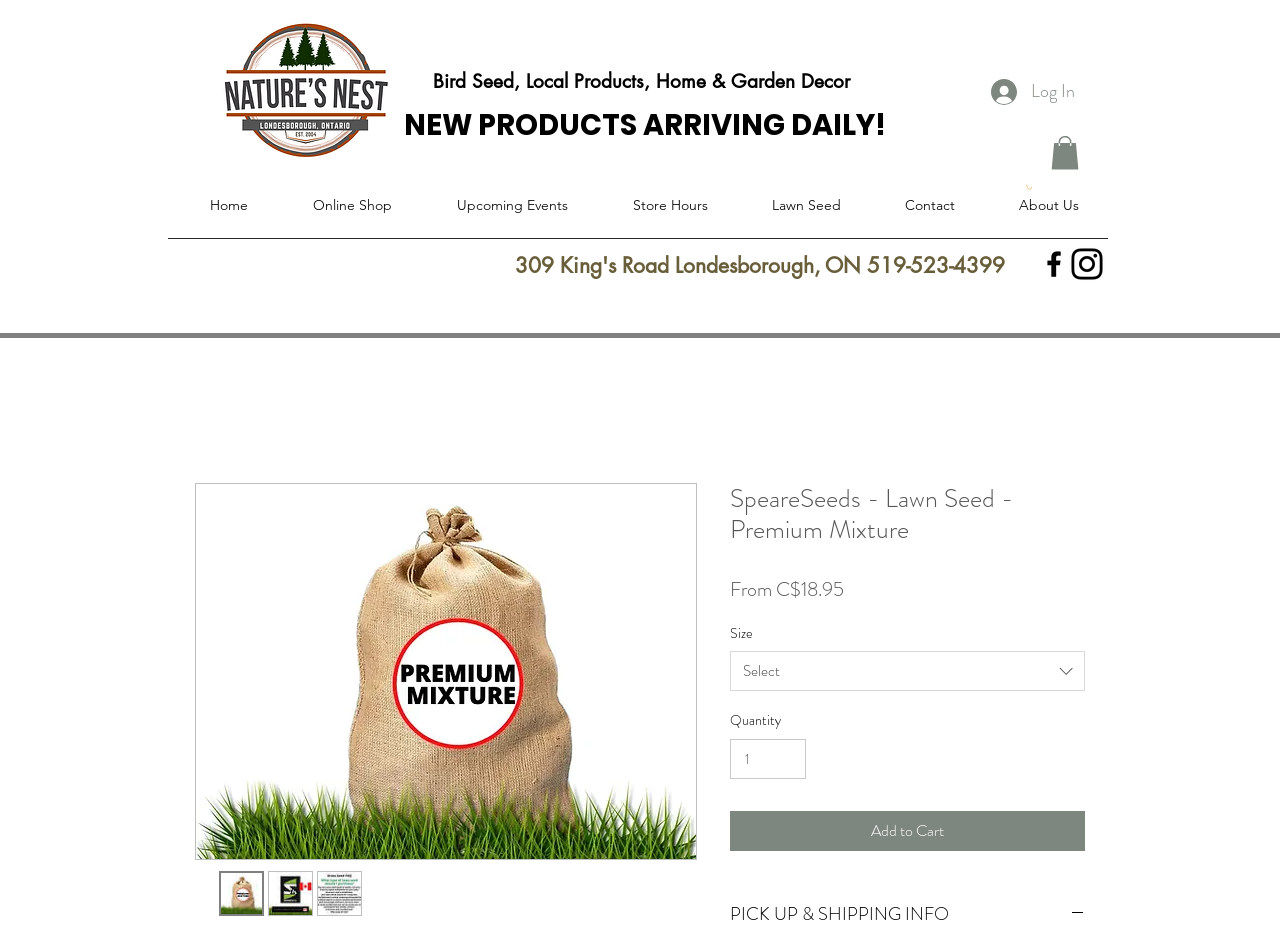Given the element description, predict the bounding box coordinates in the format (top-left x, top-left y, bottom-right x, bottom-right y). Make sure all values are between 0 and 1. Here is the element description: Online Shop

[0.219, 0.197, 0.331, 0.24]